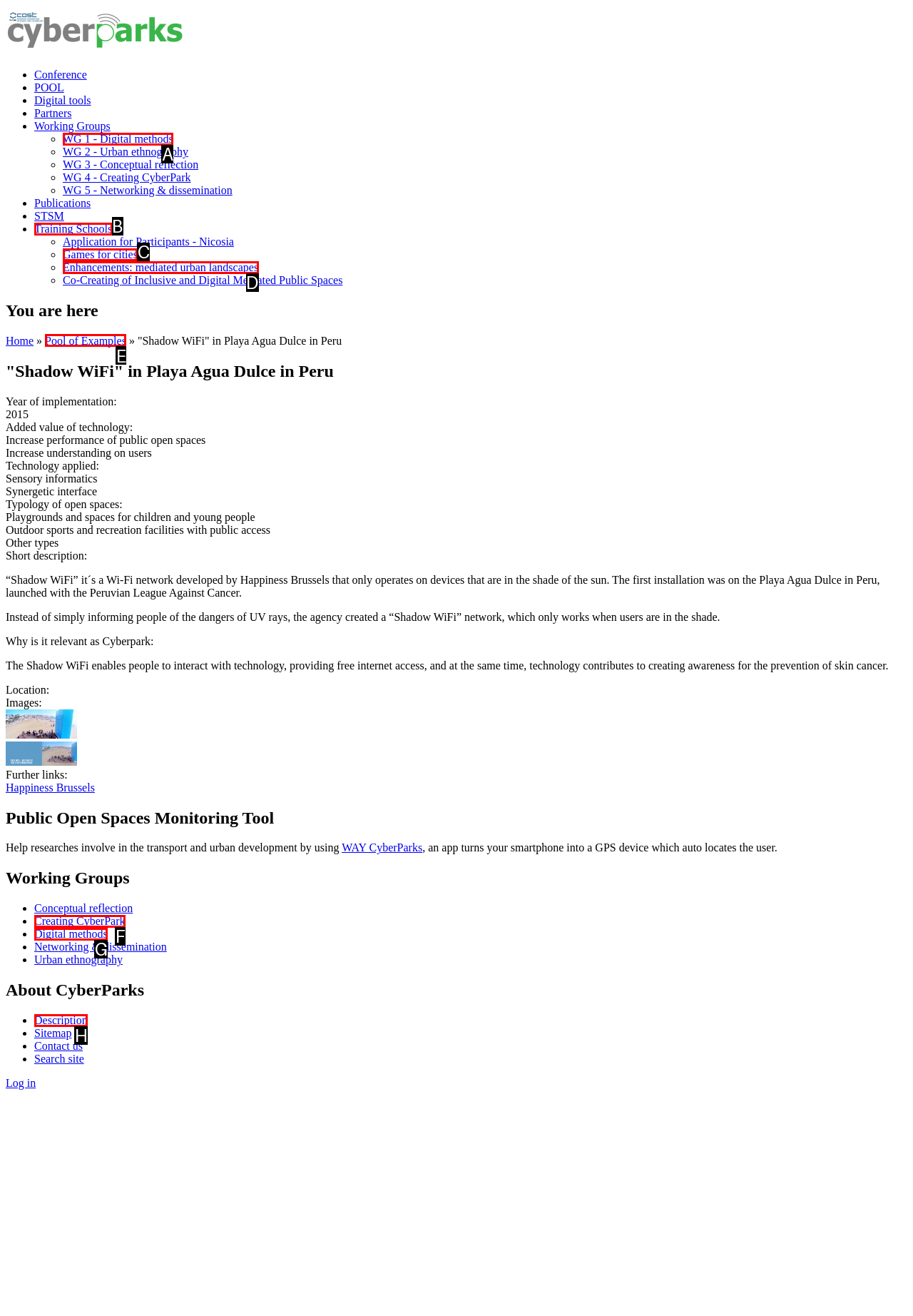Given the description: Enhancements: mediated urban landscapes, identify the corresponding option. Answer with the letter of the appropriate option directly.

D